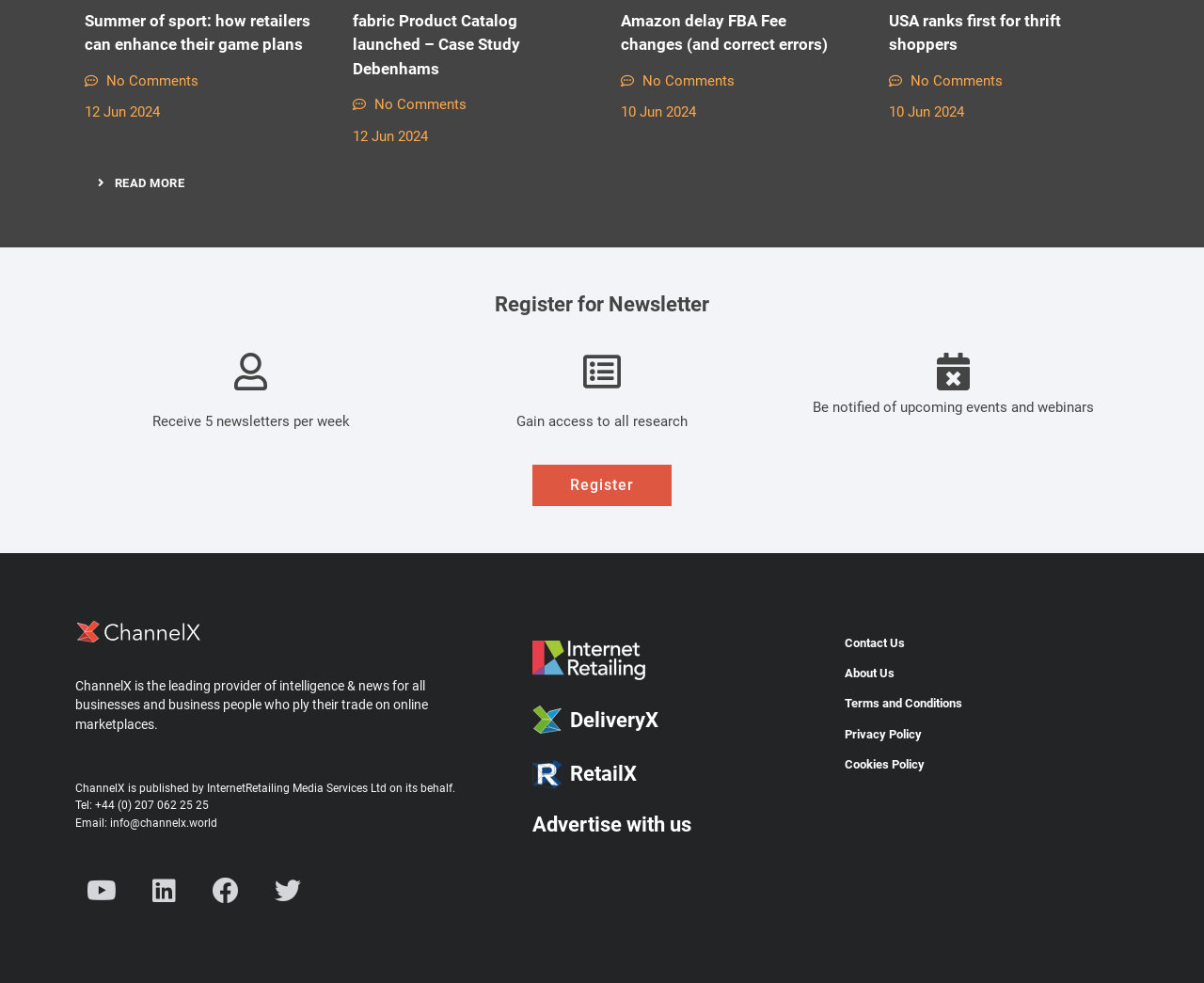Find the bounding box coordinates of the clickable element required to execute the following instruction: "Learn more about DeliveryX". Provide the coordinates as four float numbers between 0 and 1, i.e., [left, top, right, bottom].

[0.426, 0.639, 0.67, 0.704]